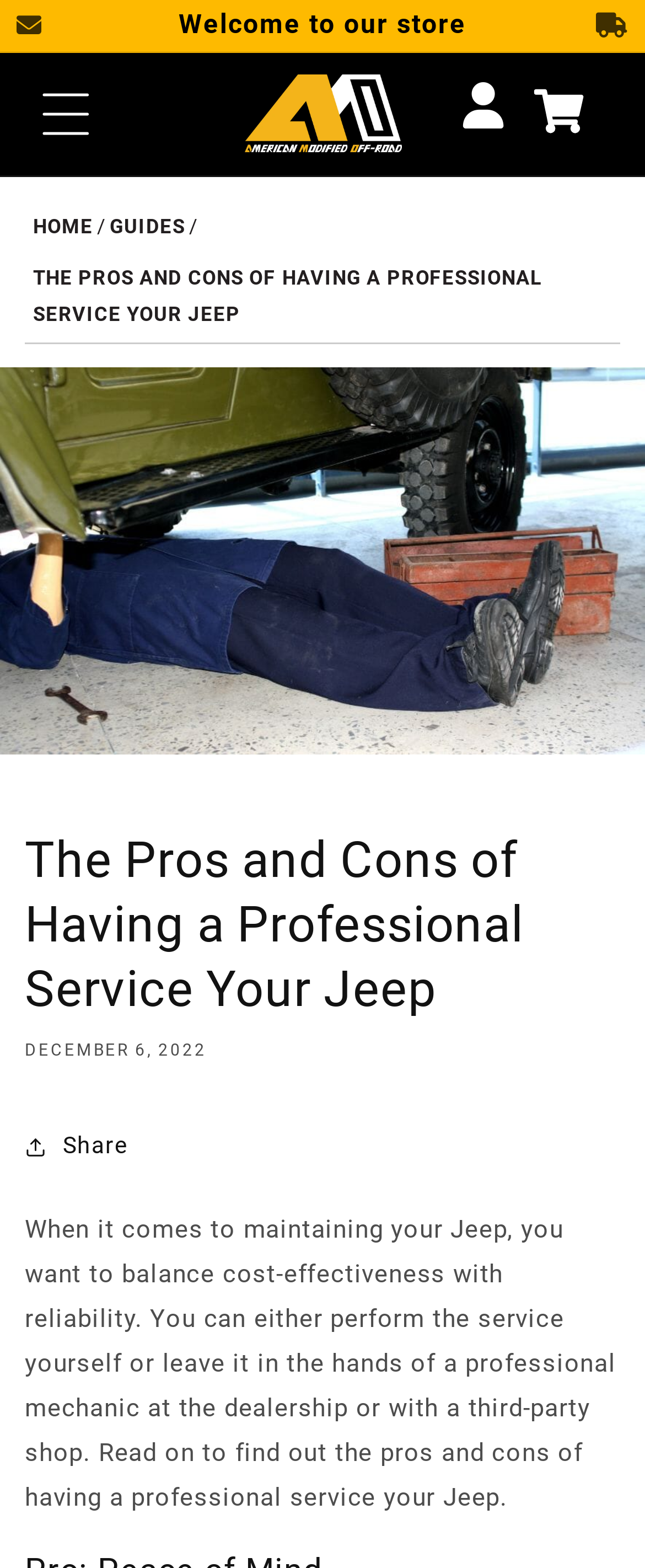Answer briefly with one word or phrase:
What is the navigation section called?

breadcrumbs